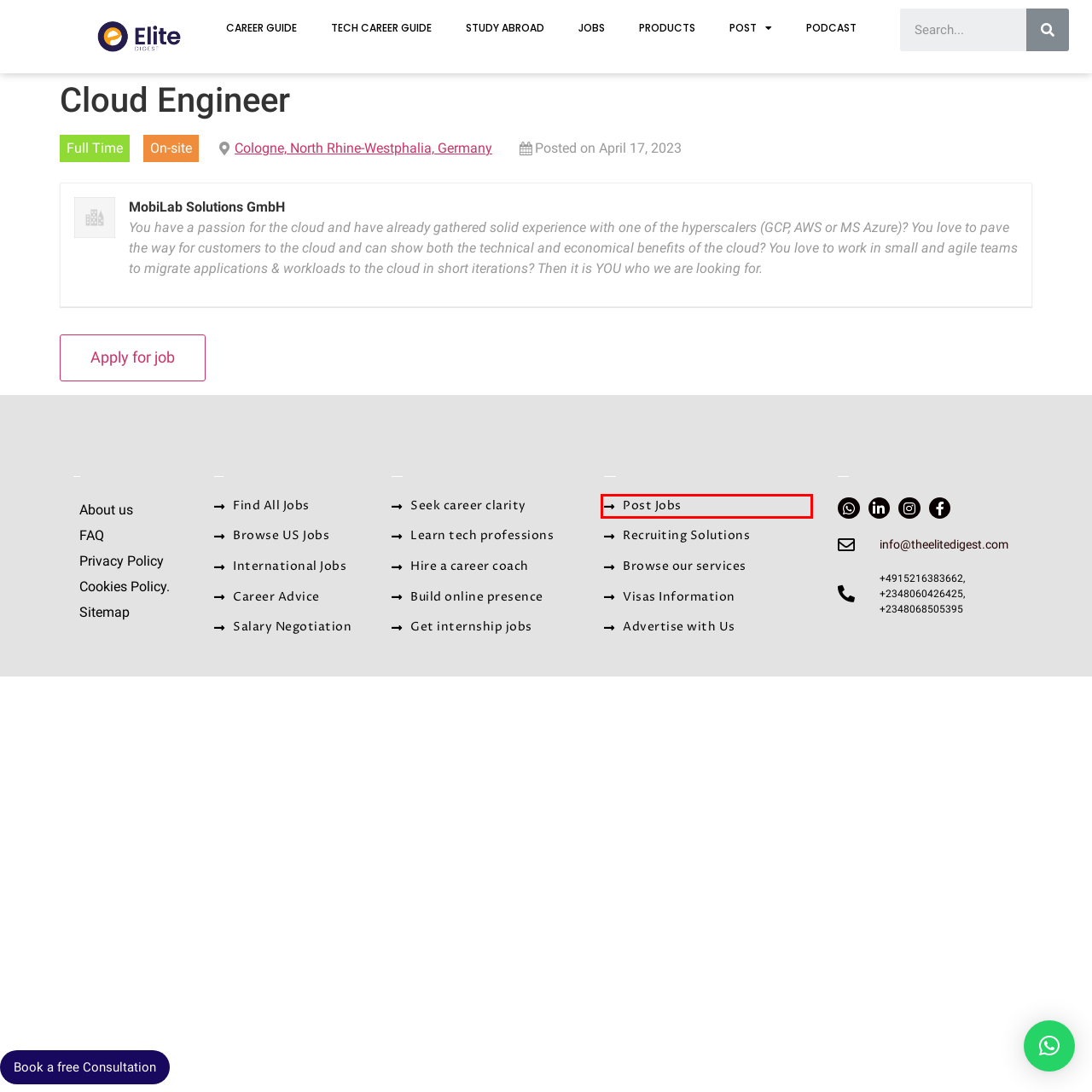Review the screenshot of a webpage which includes a red bounding box around an element. Select the description that best fits the new webpage once the element in the bounding box is clicked. Here are the candidates:
A. Tech Career Guide | Elite Digest
B. FAQ | Elite Digest
C. Career Guide | Elite Digest
D. Products | Elite Digest
E. Submit job | Elite Digest
F. Linkedin Optimization | Elite Digest
G. About us | Elite Digest
H. Elite Digest-Cookies Policy. | Elite Digest

E